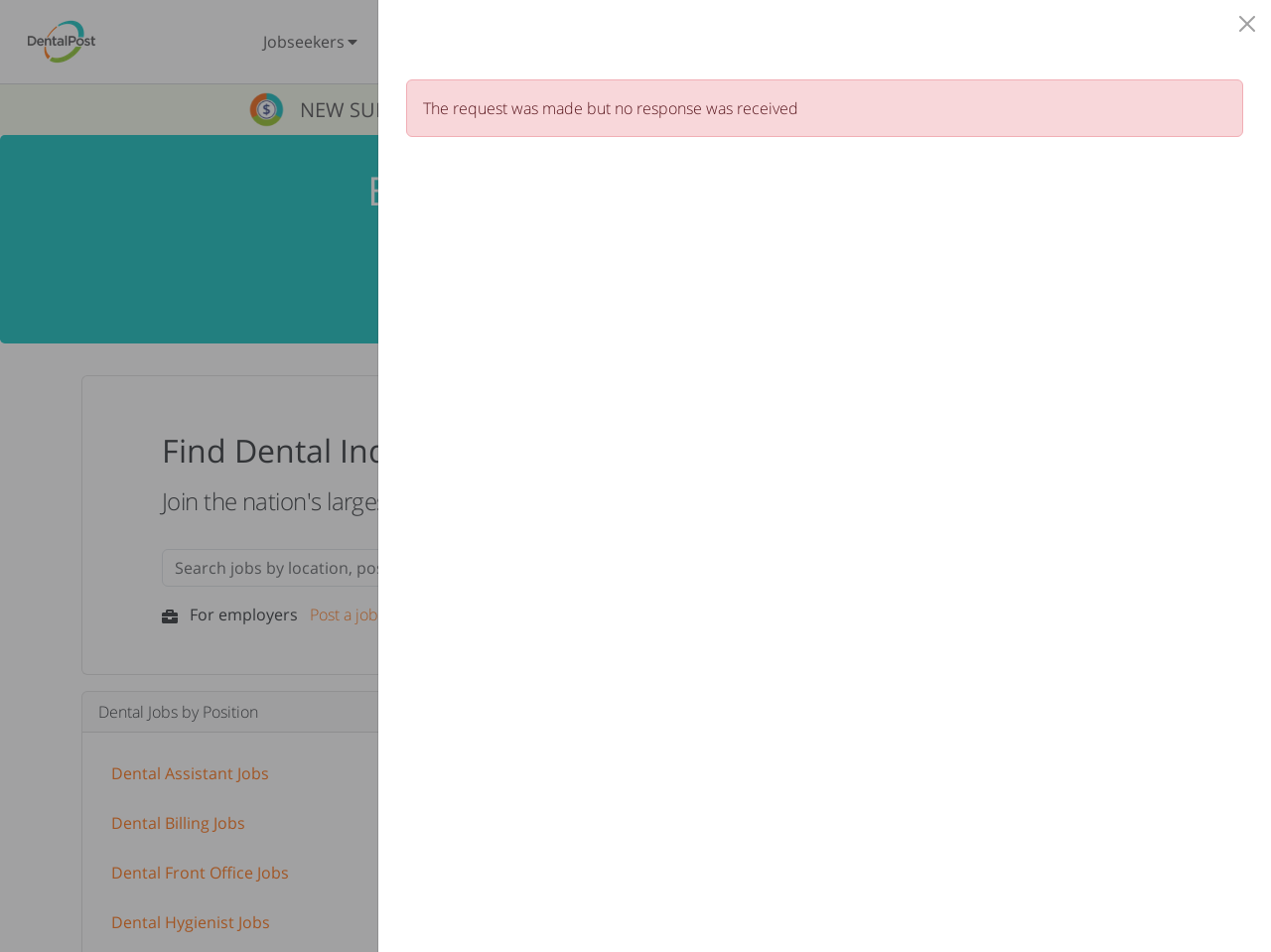Please determine and provide the text content of the webpage's heading.

Browse Dental Jobs Near You